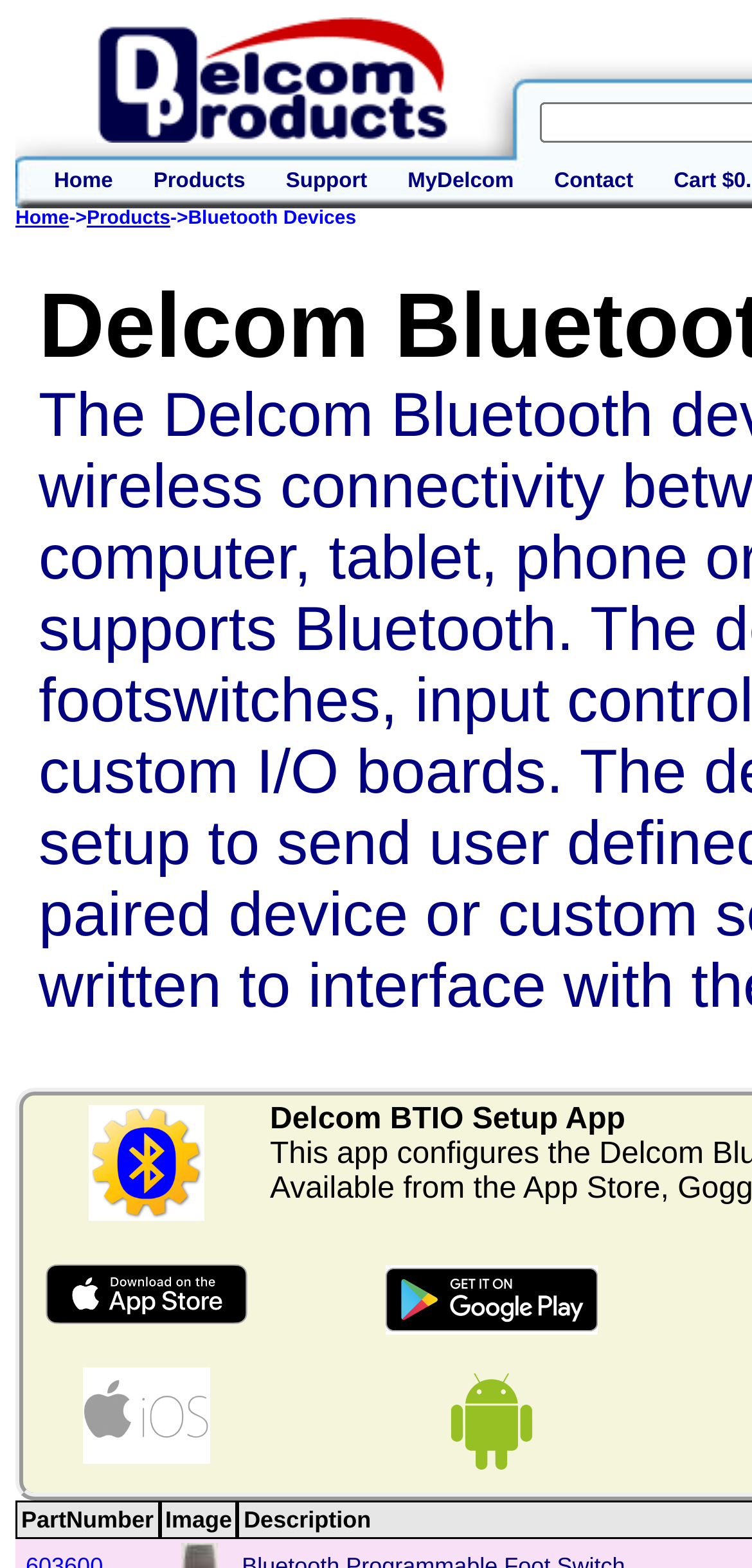What is the text of the first breadcrumb link?
Give a detailed explanation using the information visible in the image.

I examined the breadcrumb navigation and found that the first link is labeled 'Home'. This is indicated by the element with the text 'Home' and the role of link.